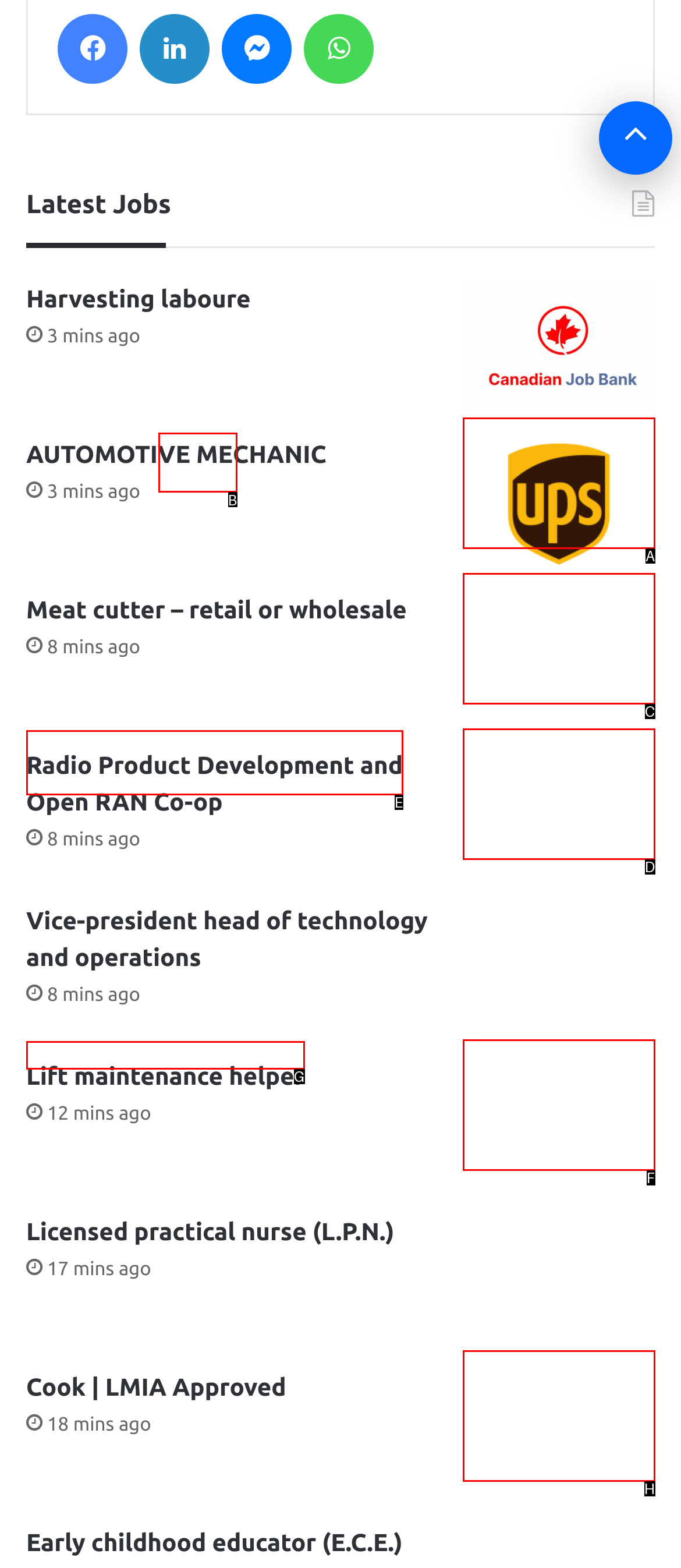Which letter corresponds to the correct option to complete the task: Click on the Toggle Table of Content link?
Answer with the letter of the chosen UI element.

B